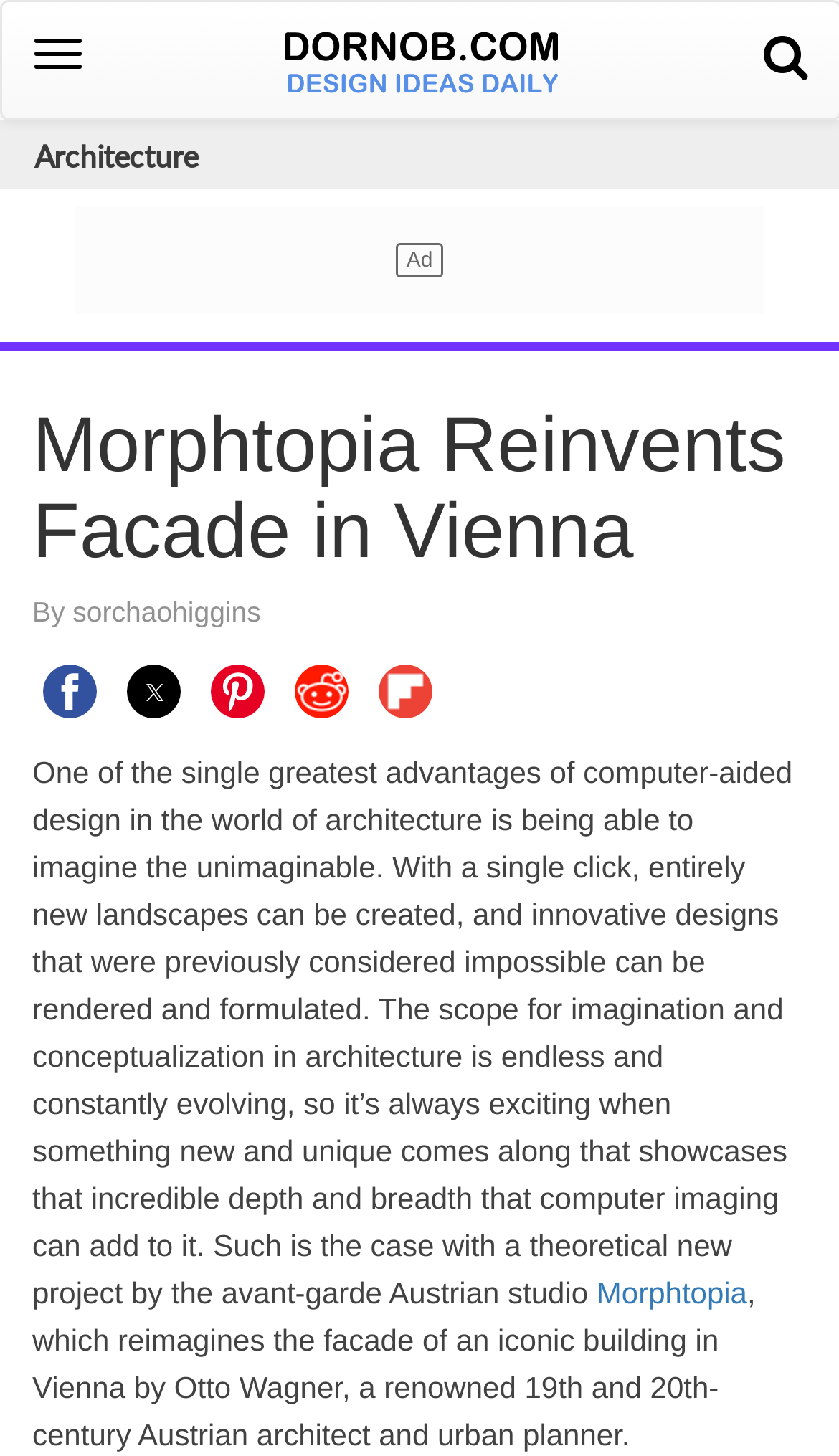Who is the author of the article?
Using the visual information from the image, give a one-word or short-phrase answer.

sorchaohiggins